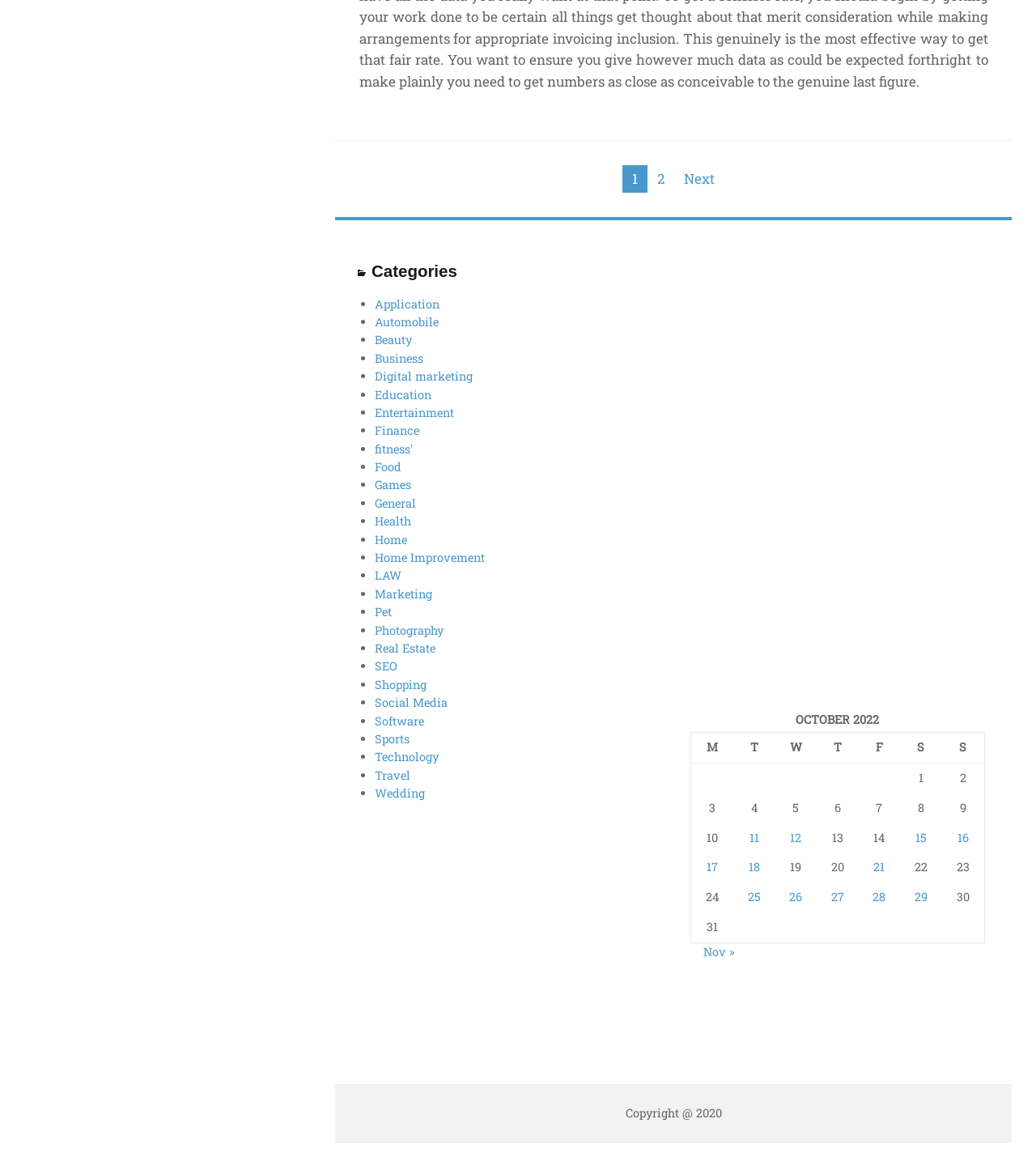Show me the bounding box coordinates of the clickable region to achieve the task as per the instruction: "Click on the 'Next' link".

[0.651, 0.143, 0.699, 0.167]